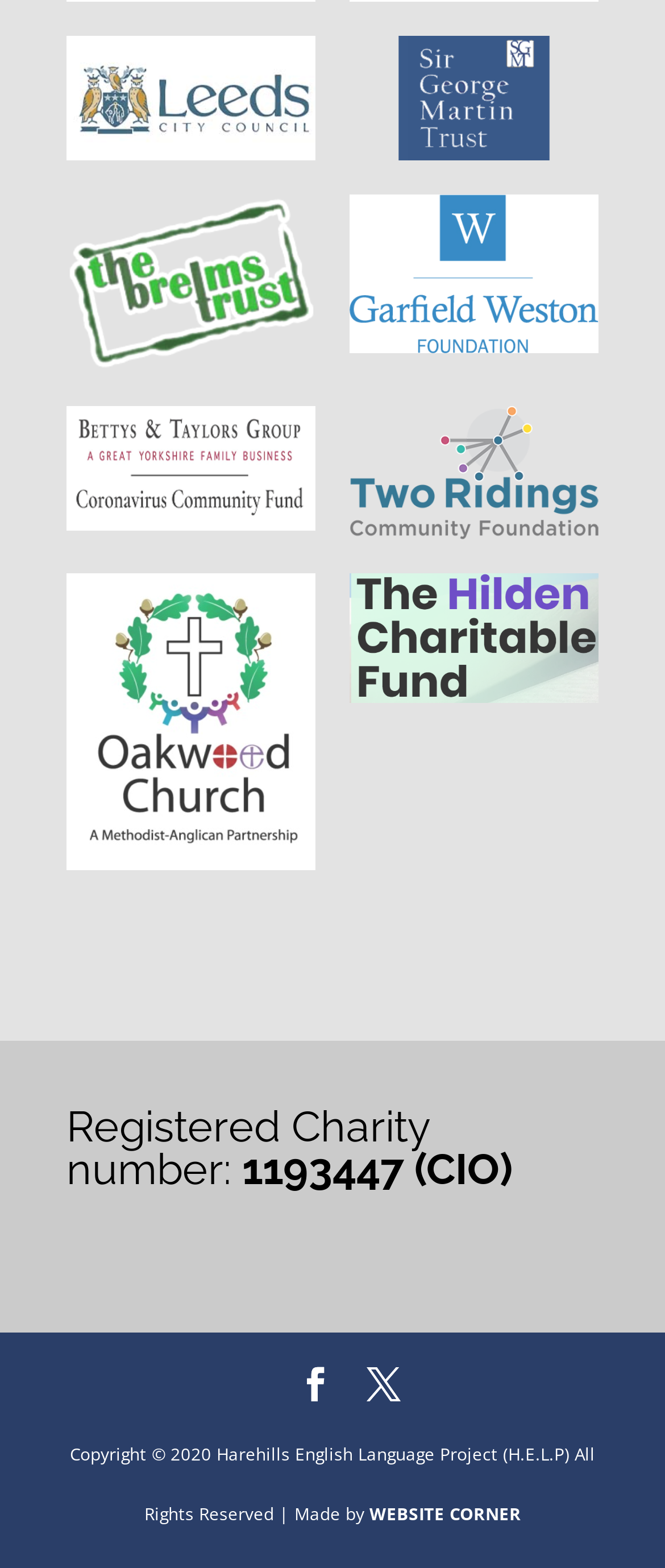Find the coordinates for the bounding box of the element with this description: "Facebook".

[0.449, 0.866, 0.5, 0.904]